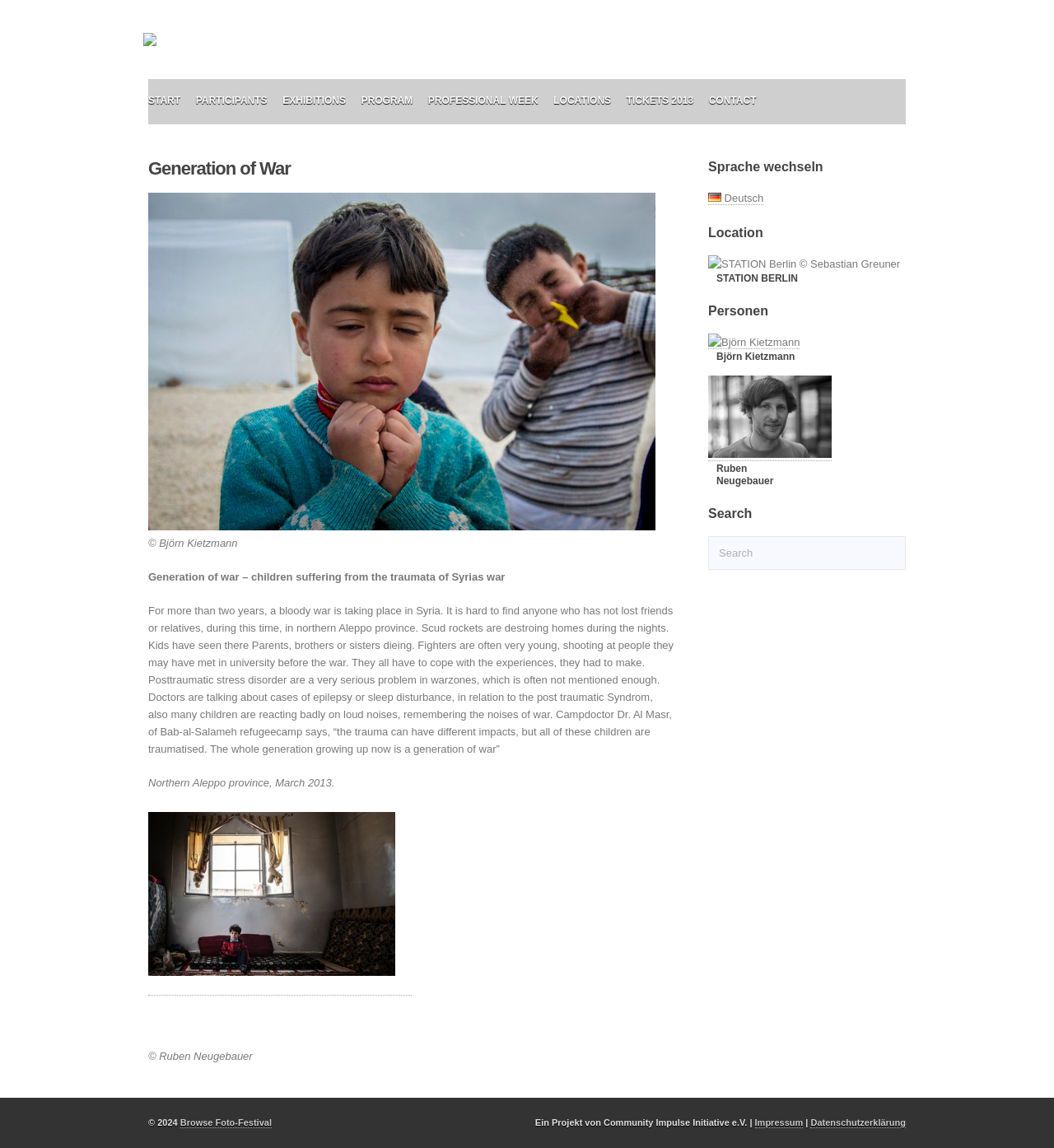Please find the bounding box coordinates of the element that you should click to achieve the following instruction: "Browse Foto-Festival". The coordinates should be presented as four float numbers between 0 and 1: [left, top, right, bottom].

[0.141, 0.029, 0.453, 0.04]